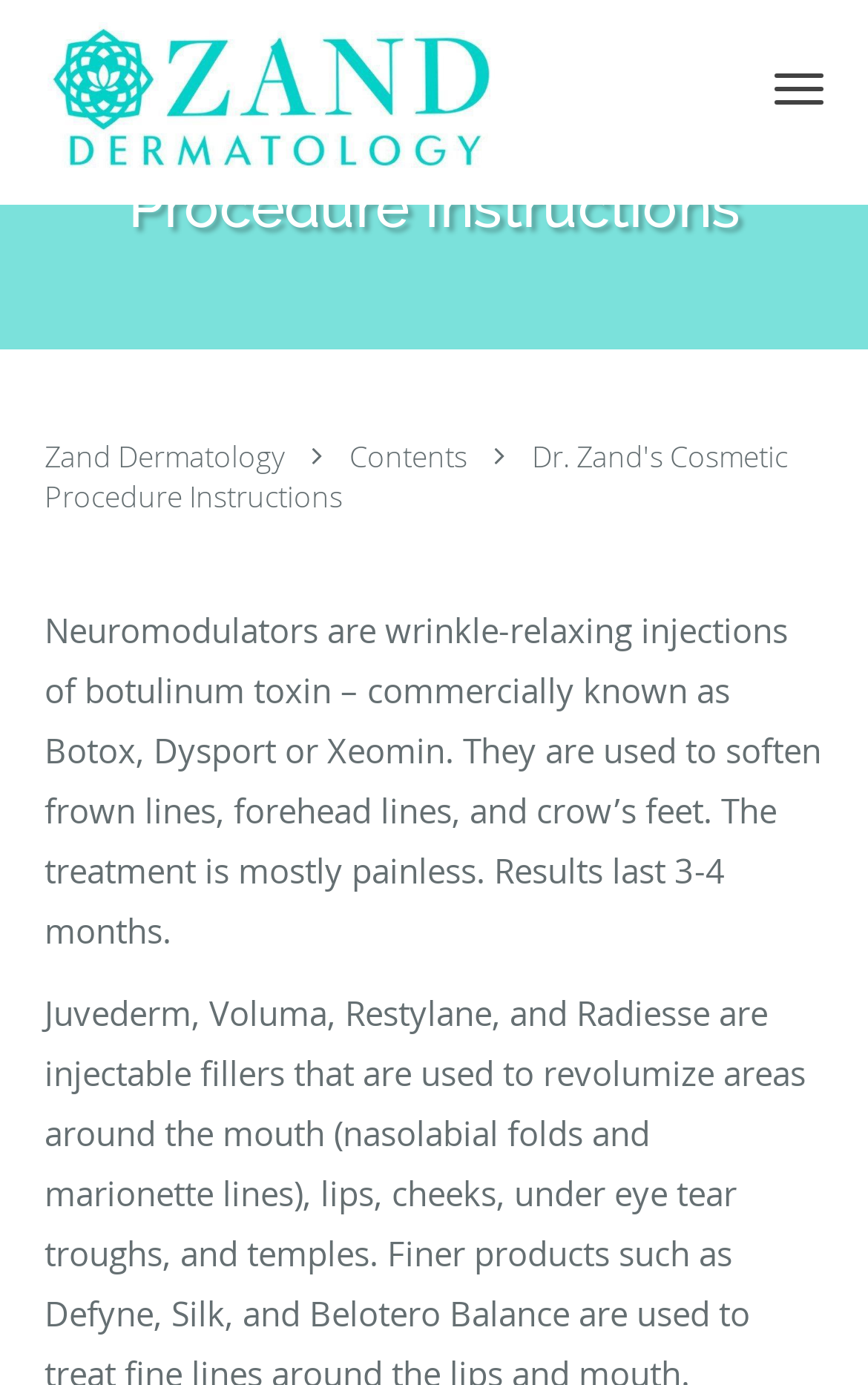Offer a comprehensive description of the webpage’s content and structure.

The webpage is about Dr. Zand's Cosmetic Procedure Instructions, specifically focusing on neuromodulators. At the top right corner, there is a button to toggle navigation. Below it, there is a layout table that spans the entire width of the page. On the top left corner of this table, there is a link to the home page, accompanied by the practice logo, an image that takes up about half of the table's width. 

Next to the logo, there is a heading that reads "Dr. Zand's Cosmetic Procedure Instructions". Below this heading, there are three links: "Zand Dermatology", "Contents", and another link with the same text as the heading. 

Further down, there is a block of text that describes neuromodulators, explaining that they are wrinkle-relaxing injections used to soften frown lines, forehead lines, and crow's feet. The text also mentions that the treatment is mostly painless and that the results last 3-4 months. This text block takes up most of the page's width and is positioned near the top half of the page.